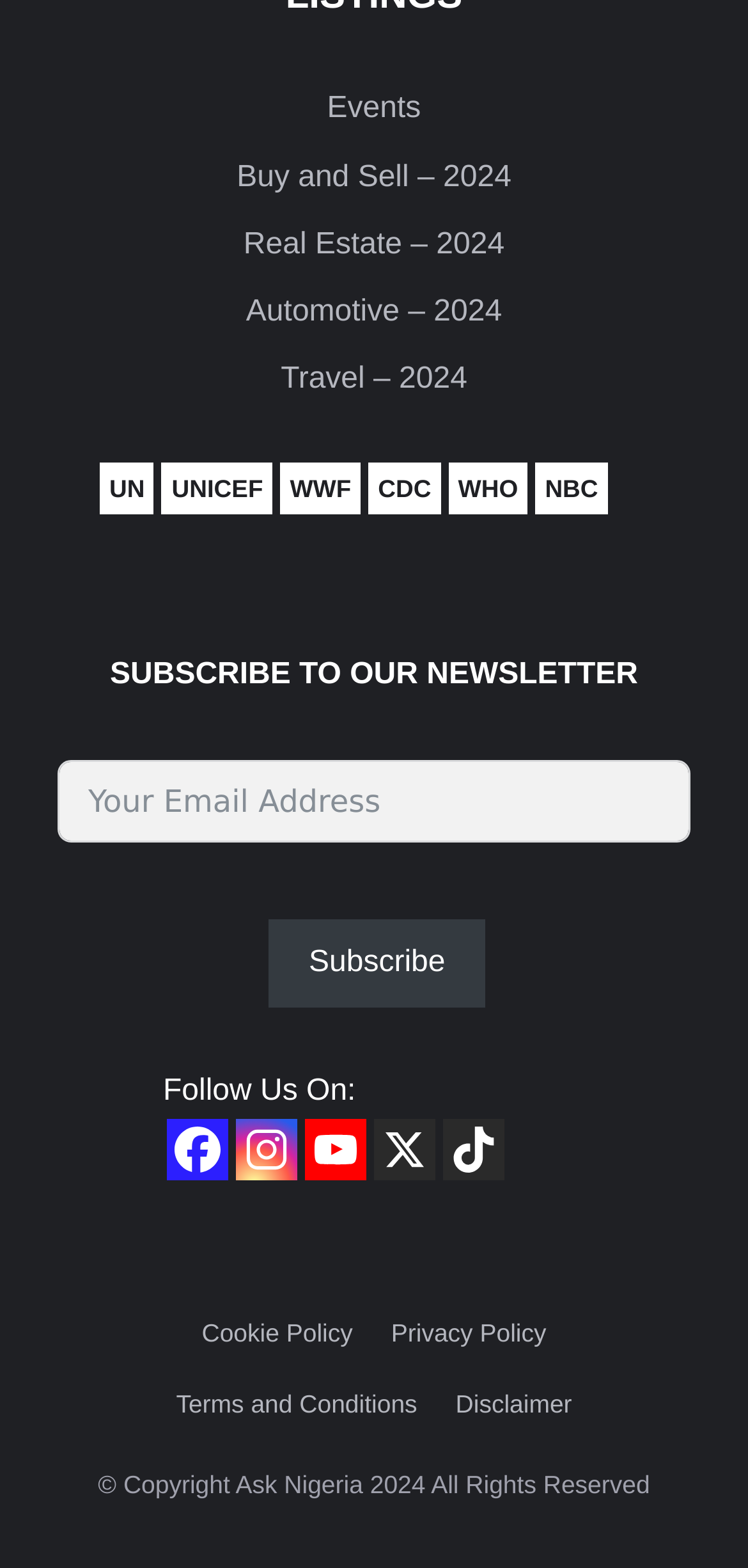Given the element description, predict the bounding box coordinates in the format (top-left x, top-left y, bottom-right x, bottom-right y). Make sure all values are between 0 and 1. Here is the element description: Automotive – 2024

[0.329, 0.188, 0.671, 0.209]